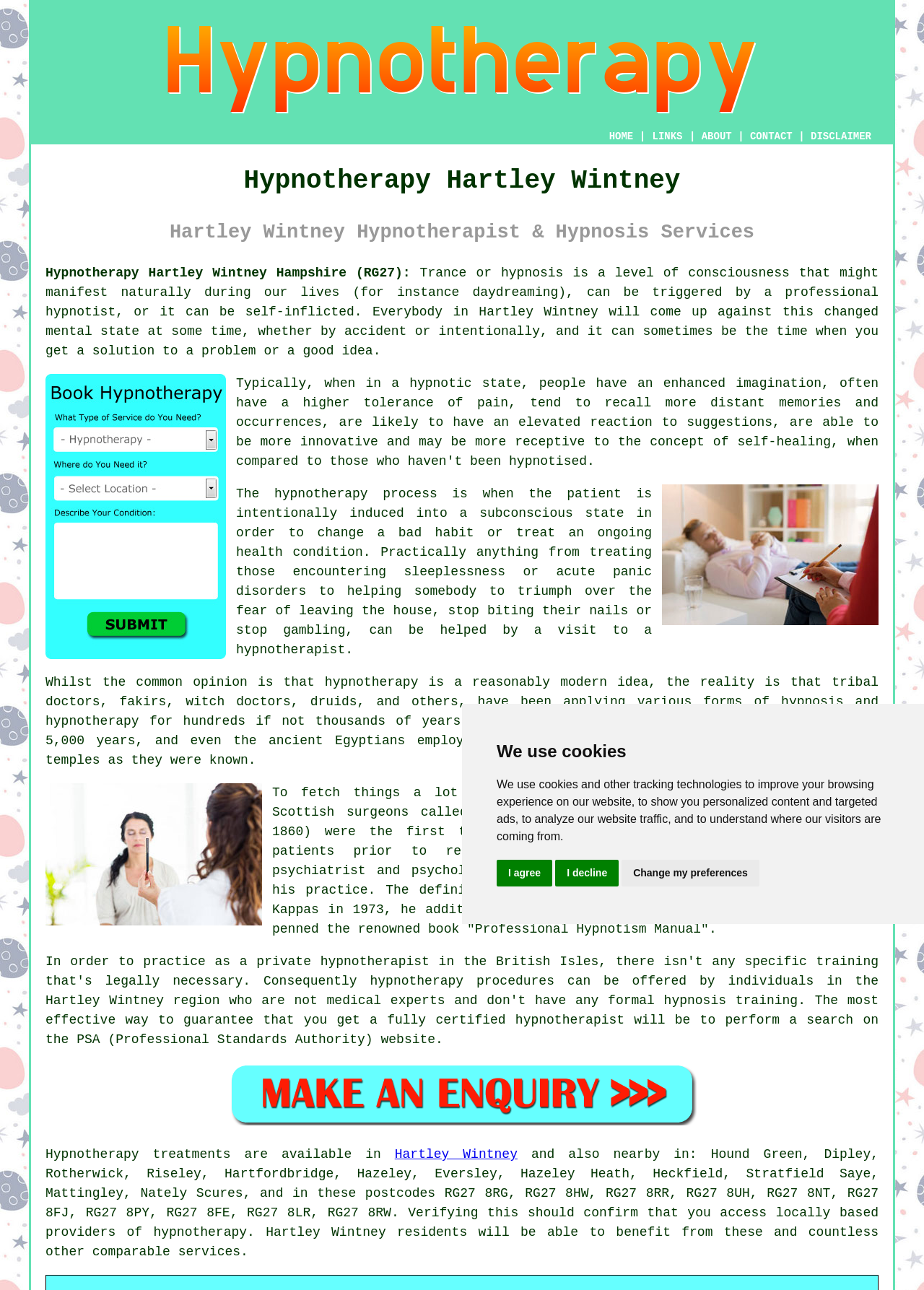Please determine the bounding box coordinates of the area that needs to be clicked to complete this task: 'Click the CONTACT link'. The coordinates must be four float numbers between 0 and 1, formatted as [left, top, right, bottom].

[0.812, 0.101, 0.858, 0.11]